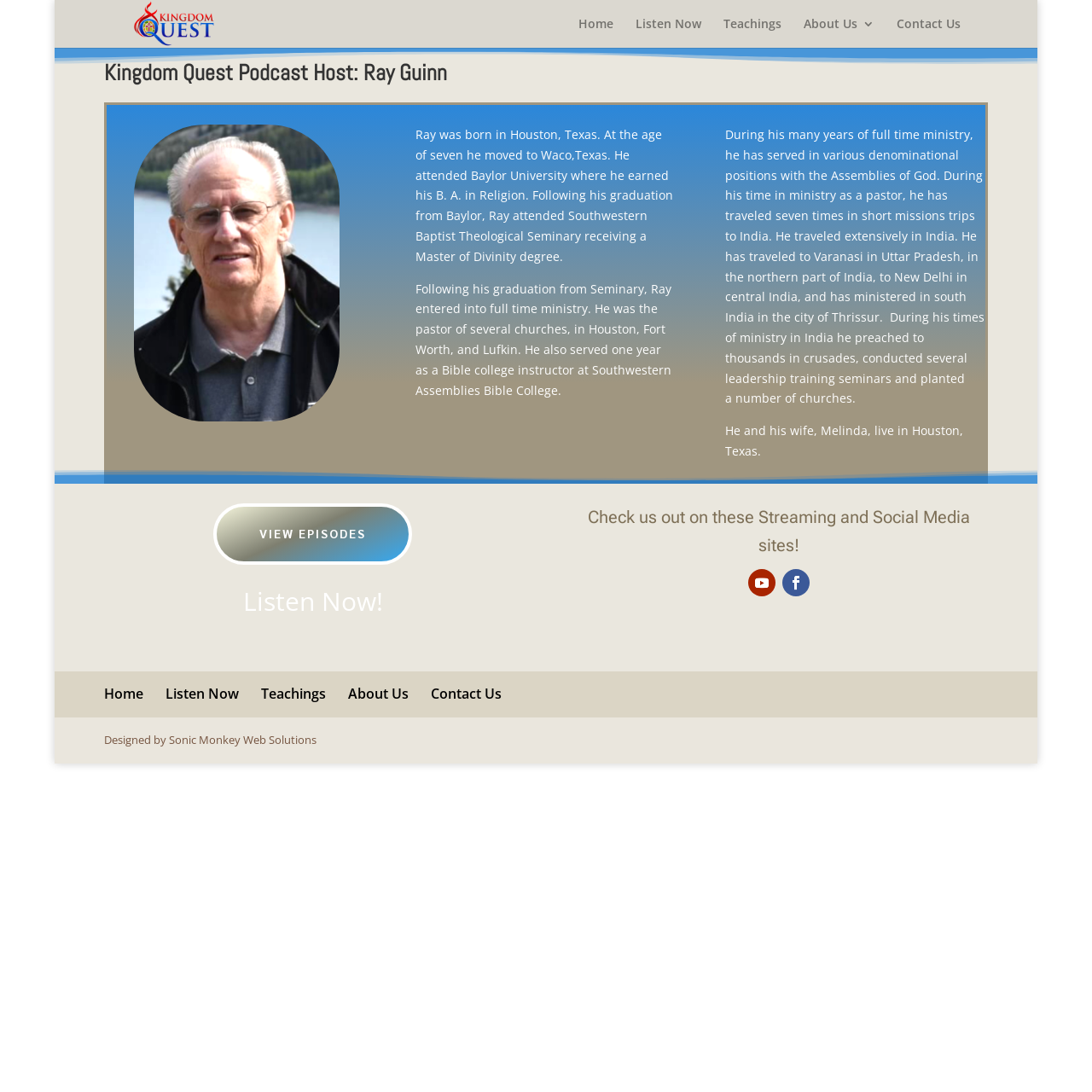Please provide the bounding box coordinates for the element that needs to be clicked to perform the following instruction: "Search for products". The coordinates should be given as four float numbers between 0 and 1, i.e., [left, top, right, bottom].

None